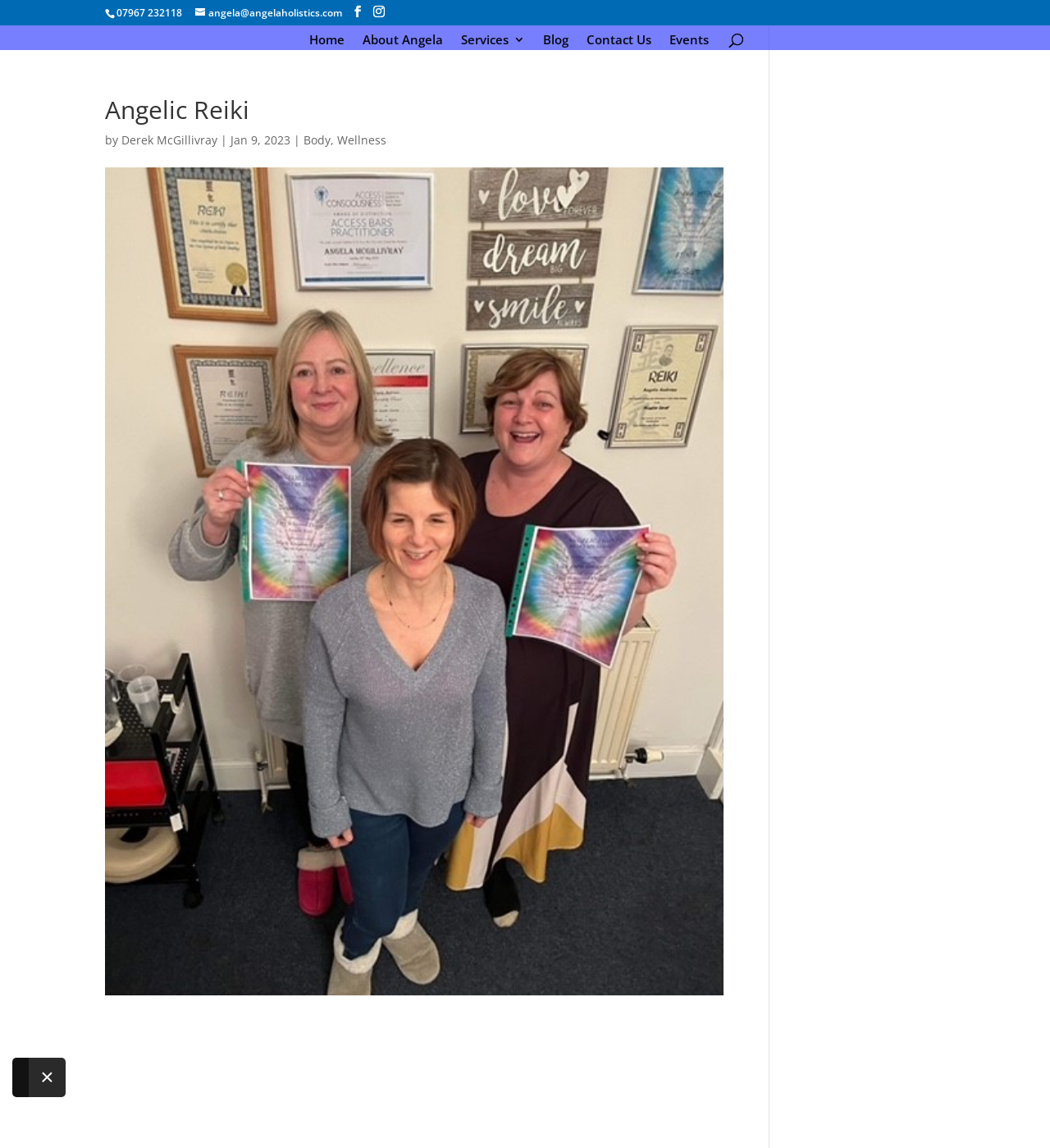Using the format (top-left x, top-left y, bottom-right x, bottom-right y), and given the element description, identify the bounding box coordinates within the screenshot: About Angela

[0.345, 0.03, 0.421, 0.044]